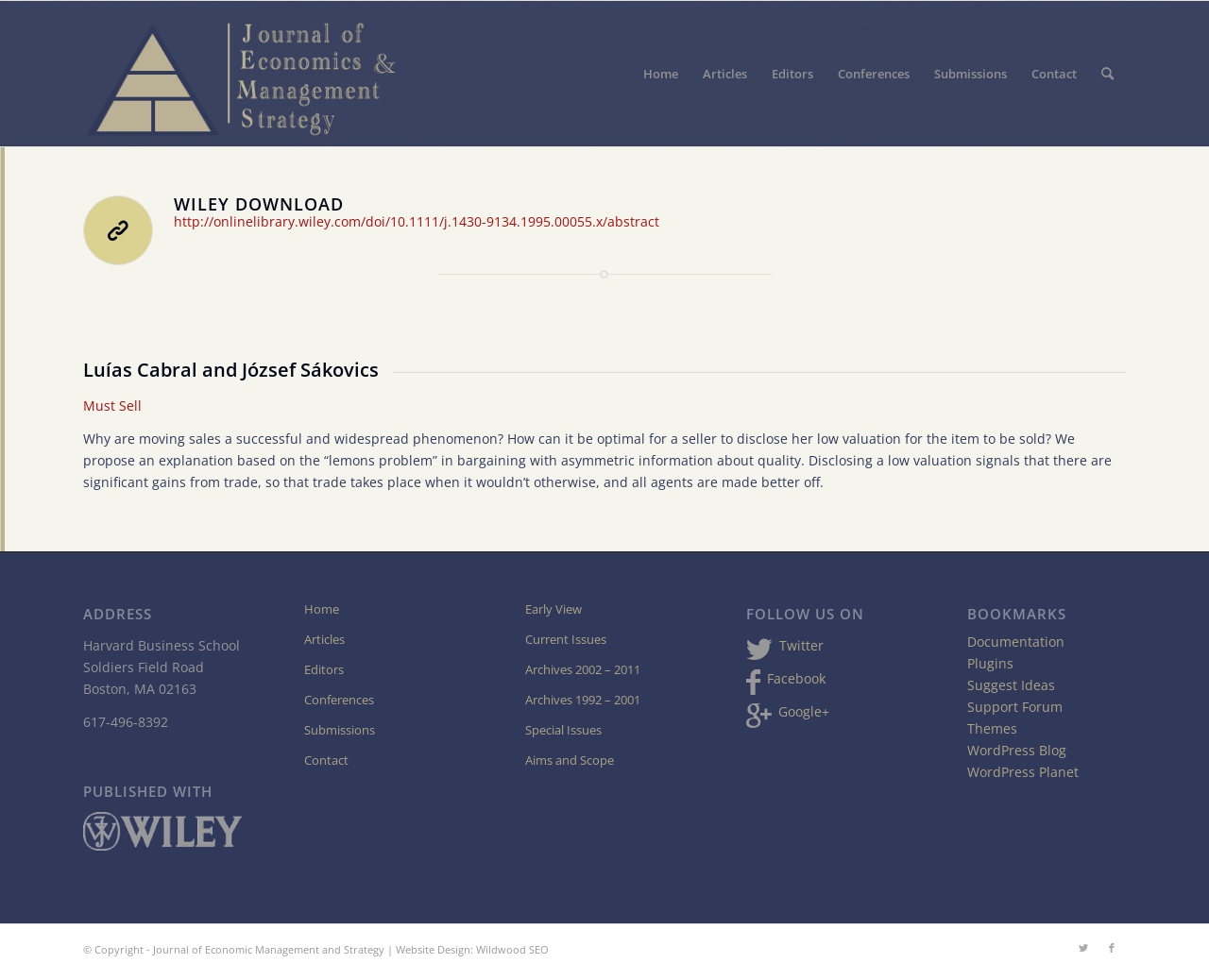What is the name of the journal?
Examine the webpage screenshot and provide an in-depth answer to the question.

The name of the journal can be found in the top-left corner of the webpage, where it is written as 'Must Sell – Journal of Economics & Management Strategy'. This is also the title of the webpage.